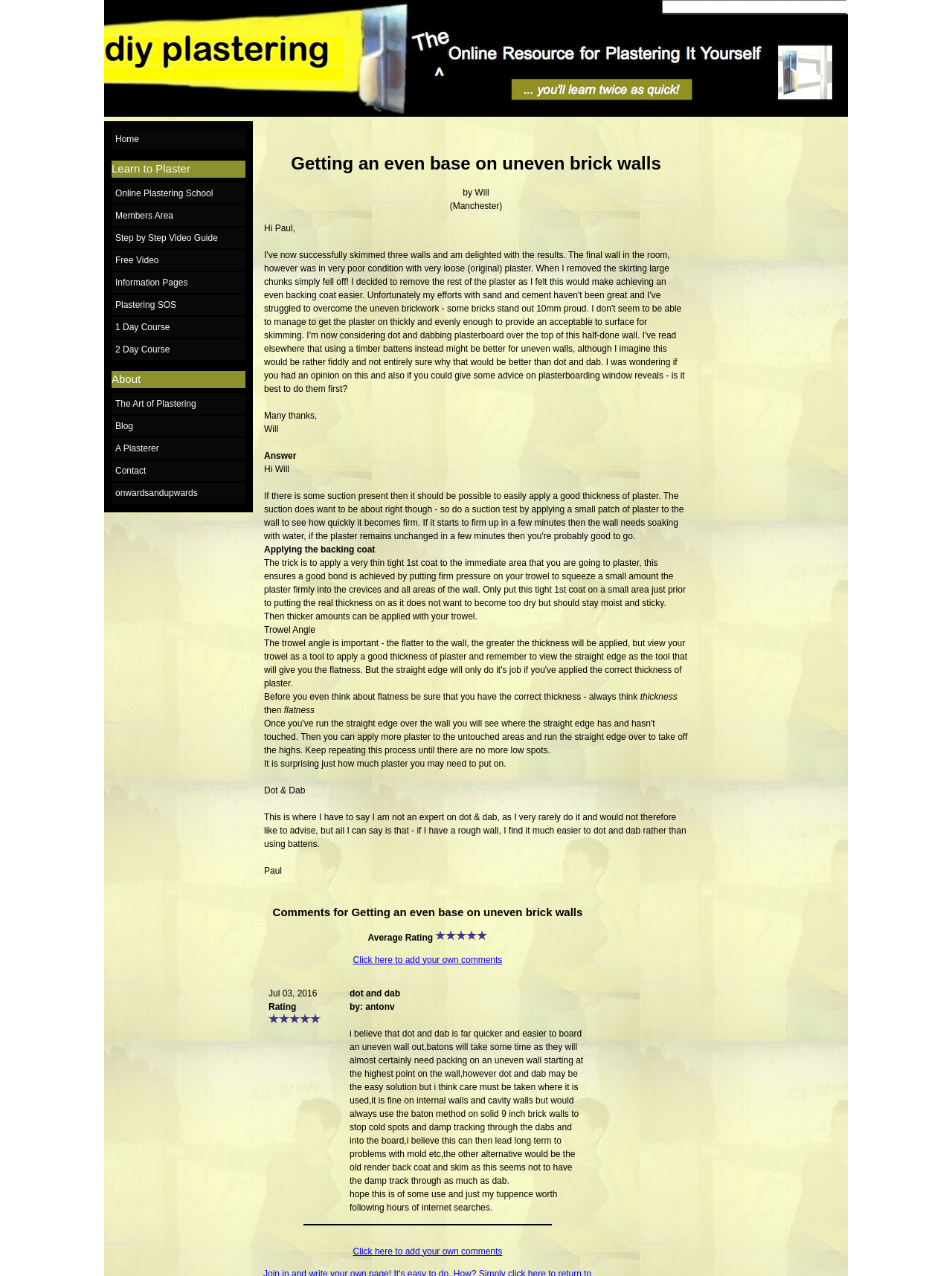With reference to the image, please provide a detailed answer to the following question: How many stars does the comment have?

The comment has 5 stars, which is indicated by the five star images located next to the text 'Average Rating'.